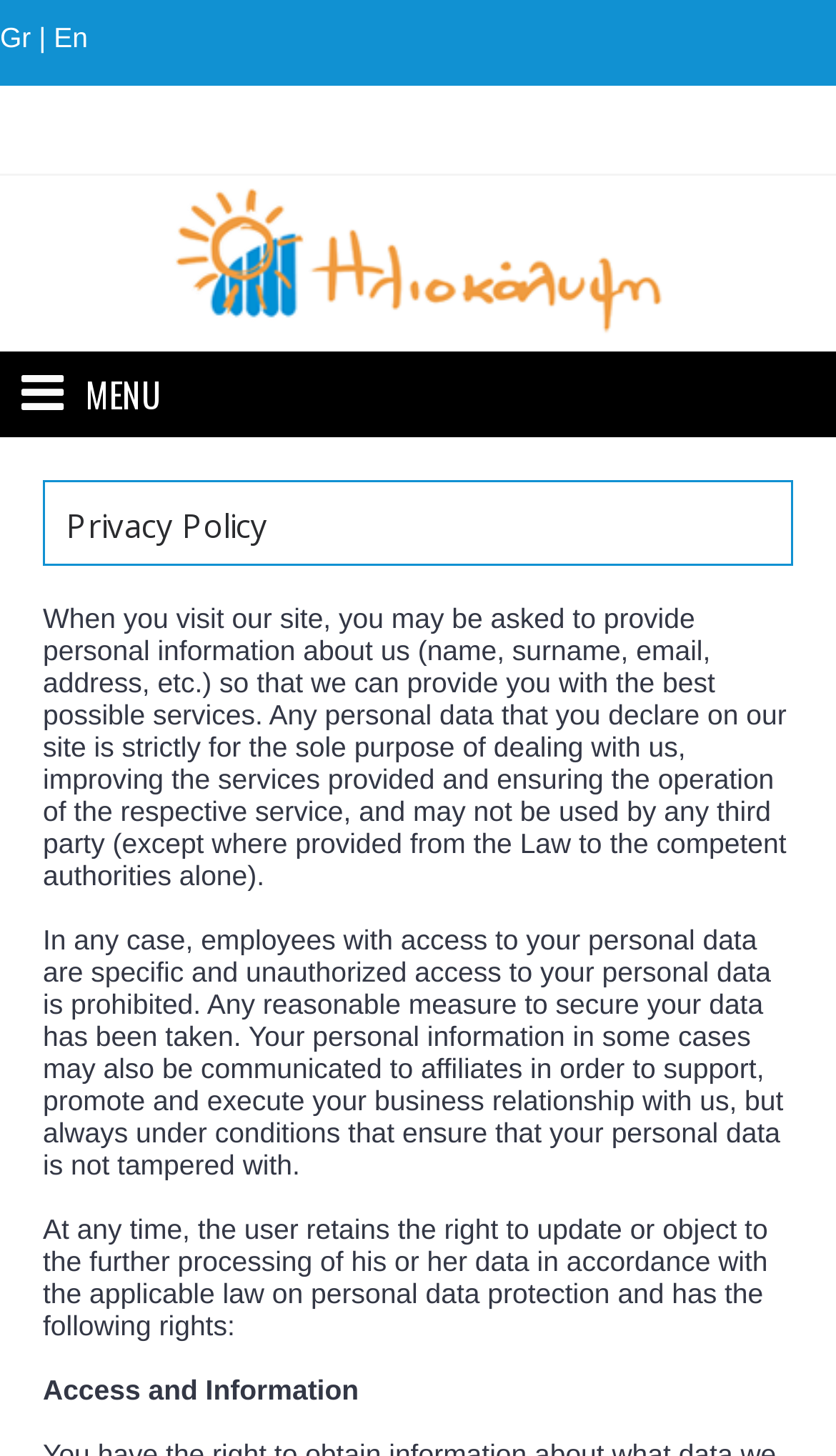What is the name of the website?
Could you please answer the question thoroughly and with as much detail as possible?

The name of the website is 'iliokalipsi.gr', which is also the text on the image and link on the webpage.